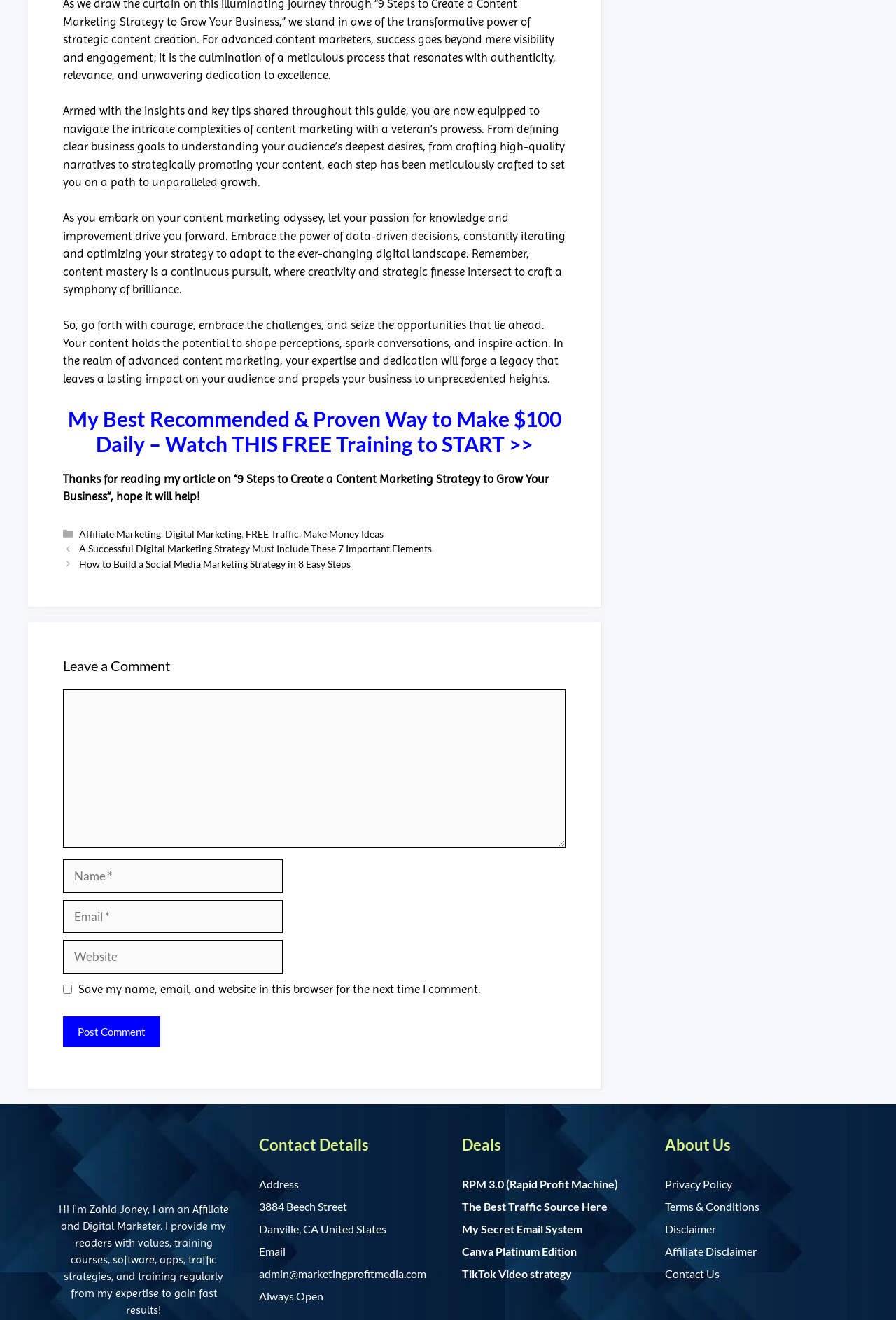What is the address listed in the 'Contact Details' section?
Based on the image, give a one-word or short phrase answer.

3884 Beech Street, Danville, CA United States